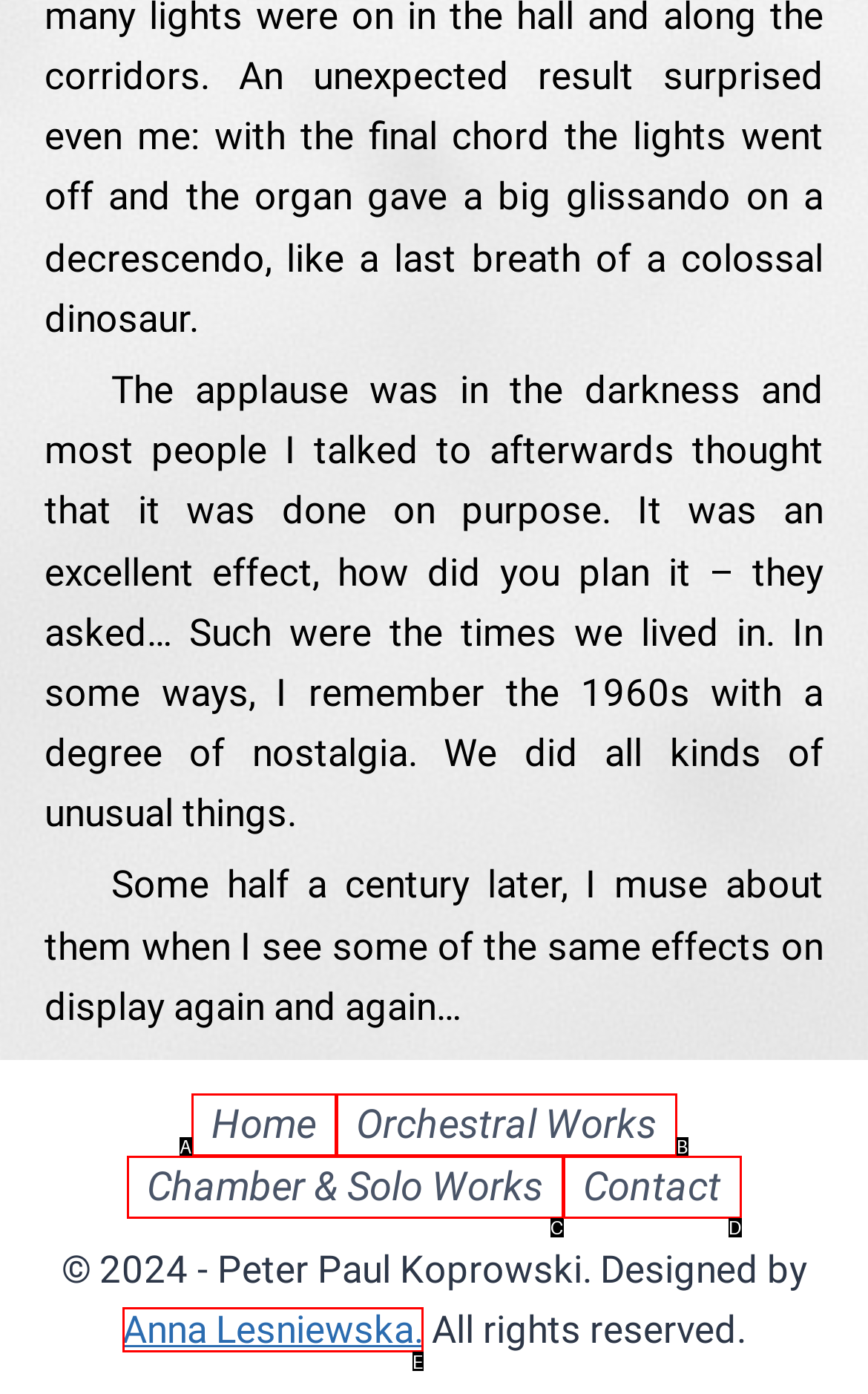Choose the option that best matches the element: Home
Respond with the letter of the correct option.

A